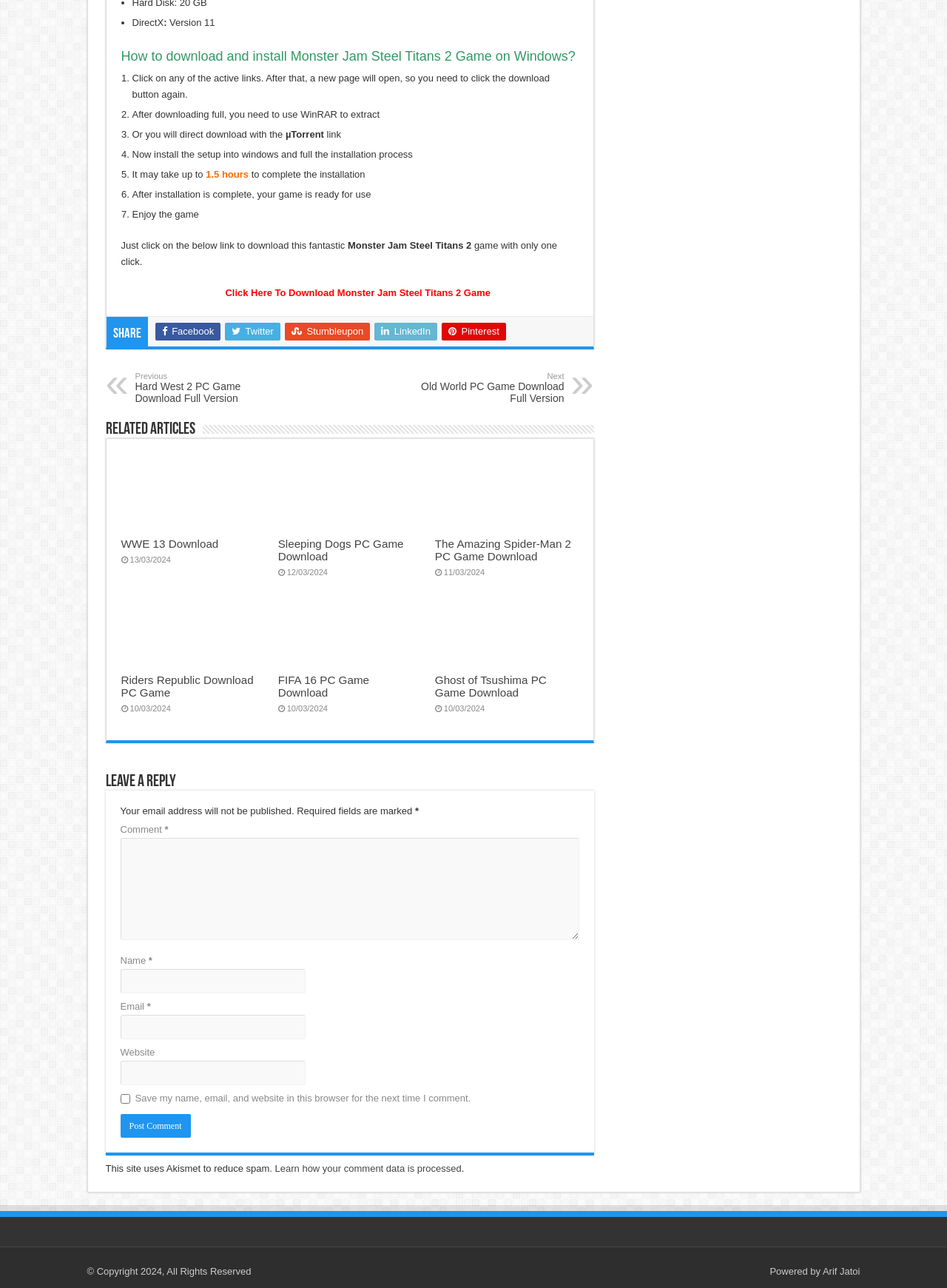What is the game being downloaded?
Answer with a single word or phrase, using the screenshot for reference.

Monster Jam Steel Titans 2